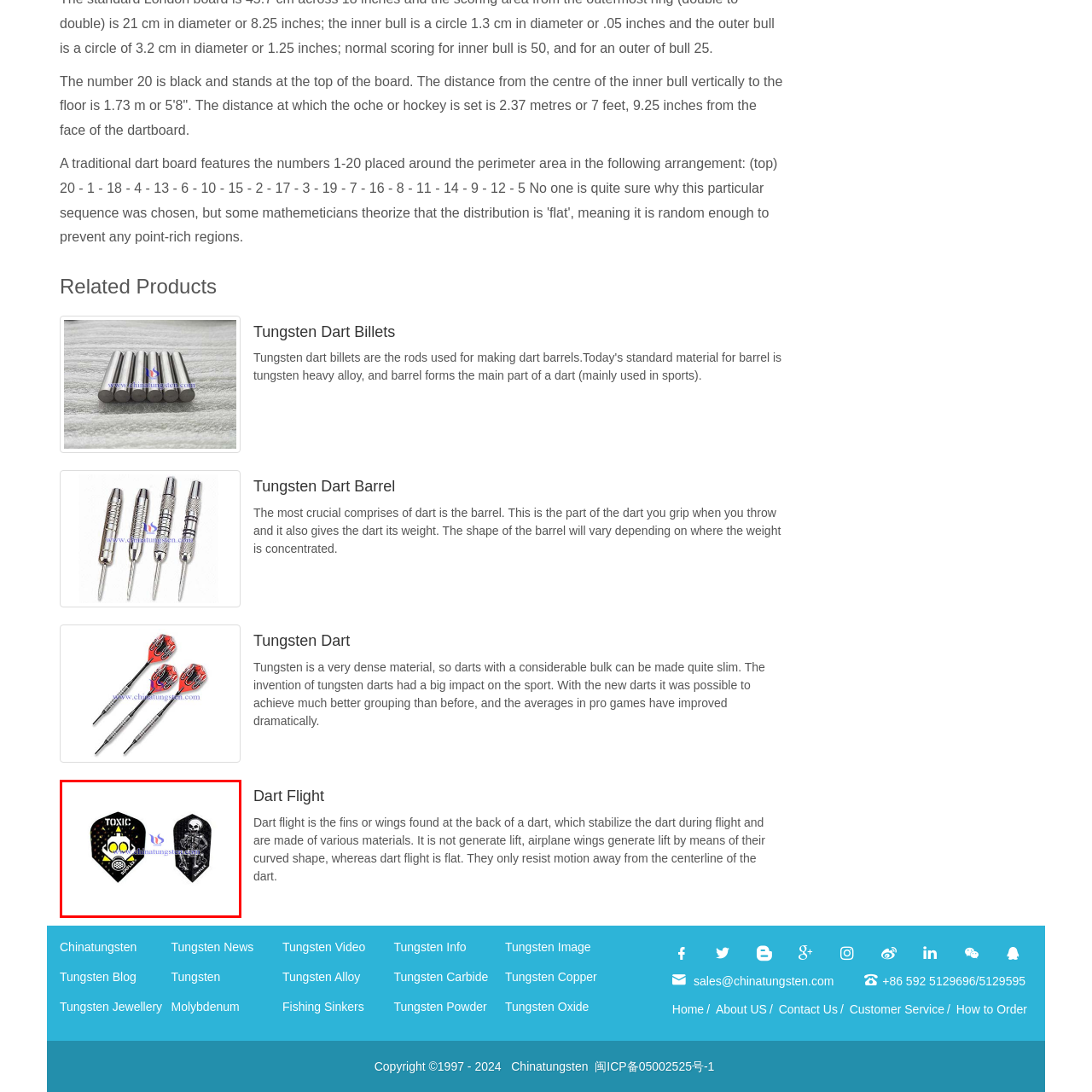What is the color of the background in the image?
Check the image inside the red boundary and answer the question using a single word or brief phrase.

Dark